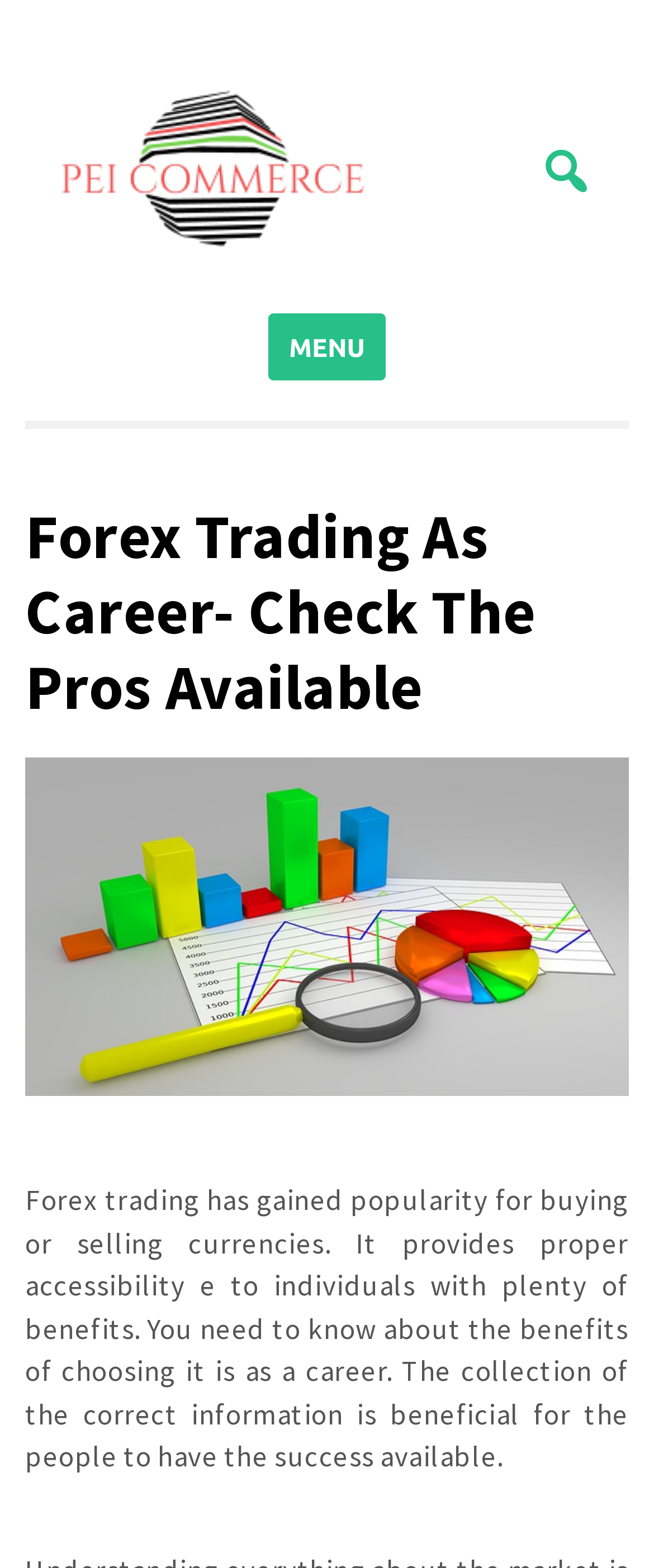Provide a comprehensive description of the webpage.

The webpage is about Forex trading as a career, highlighting its pros and benefits. At the top left, there is a logo and a link to "Peicommerce" with a corresponding image. Next to it, there is a heading with the same text "Peicommerce". Below this, there is a static text that reads "Knowledge is the Currency of 21st Century".

On the top right, there is a search bar with a button and a text "Search for:". Below this, there is a "MENU" button that expands to a primary menu. The menu contains a header with the title "Forex Trading As Career- Check The Pros Available" and a lengthy paragraph that explains the benefits of Forex trading as a career, including its accessibility and the importance of collecting correct information for success.

There are three buttons on the page: a search button with a magnifying glass icon, a "MENU" button, and another button with no text. The page has a total of two images, both of which are the "Peicommerce" logo.